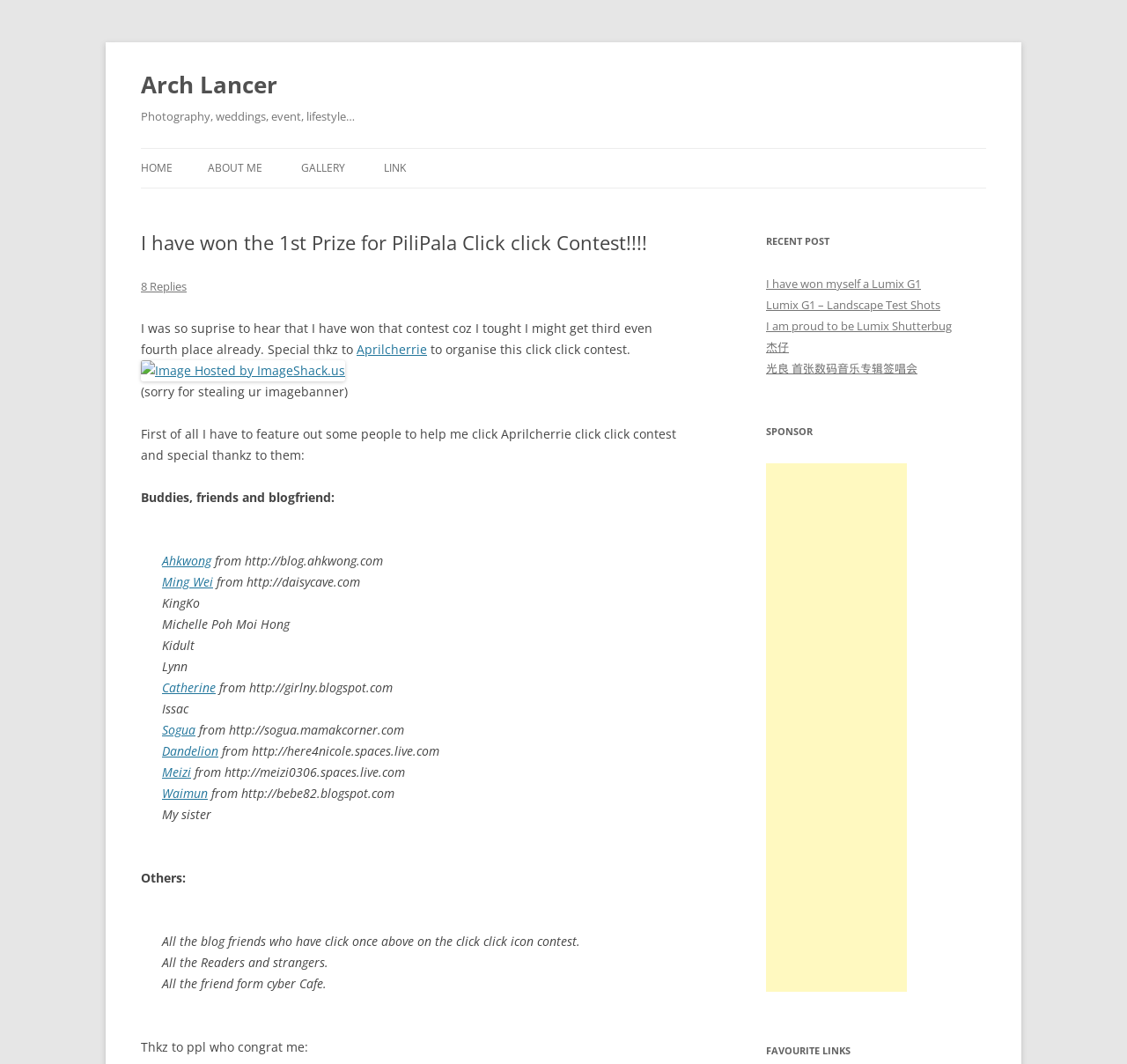Highlight the bounding box coordinates of the region I should click on to meet the following instruction: "Click on the 'HOME' link".

[0.125, 0.14, 0.153, 0.177]